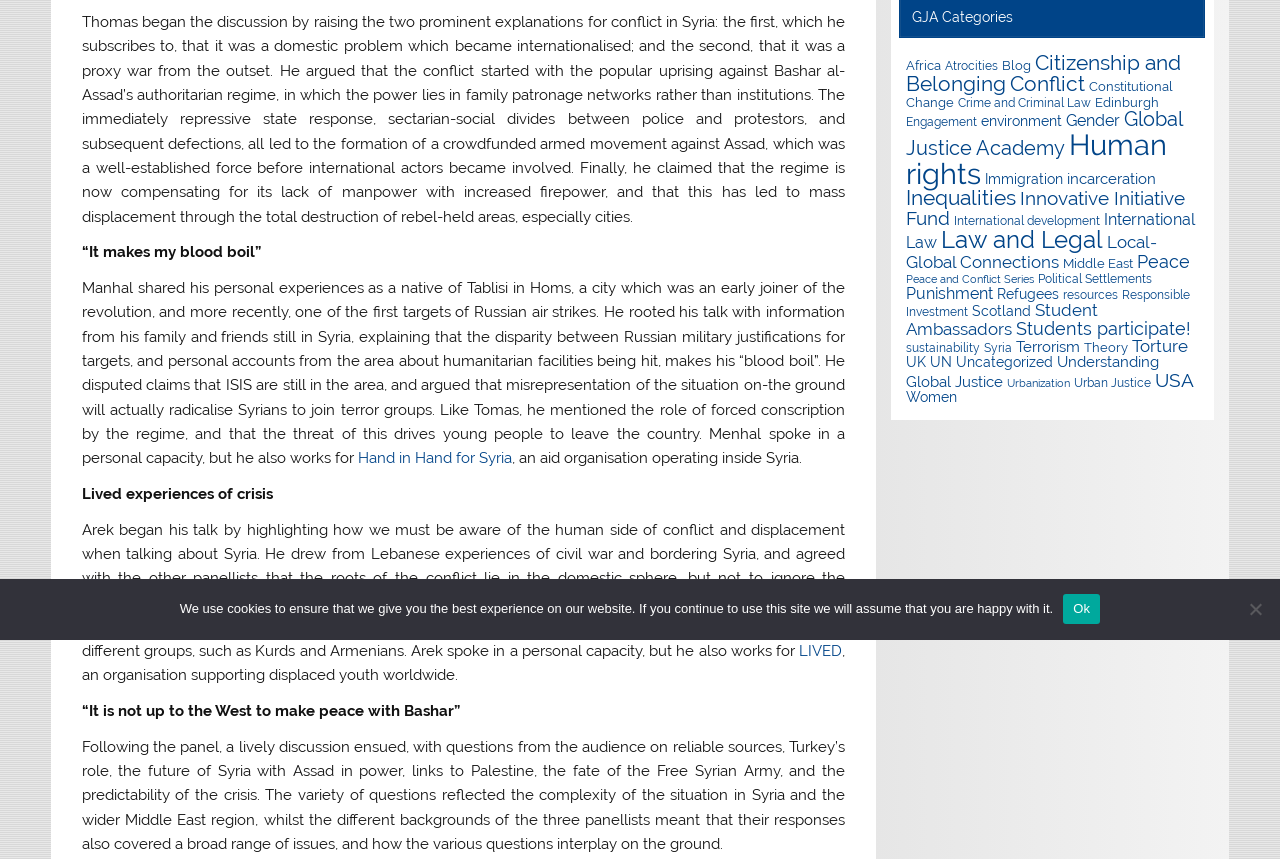Predict the bounding box coordinates for the UI element described as: "International development". The coordinates should be four float numbers between 0 and 1, presented as [left, top, right, bottom].

[0.745, 0.248, 0.859, 0.266]